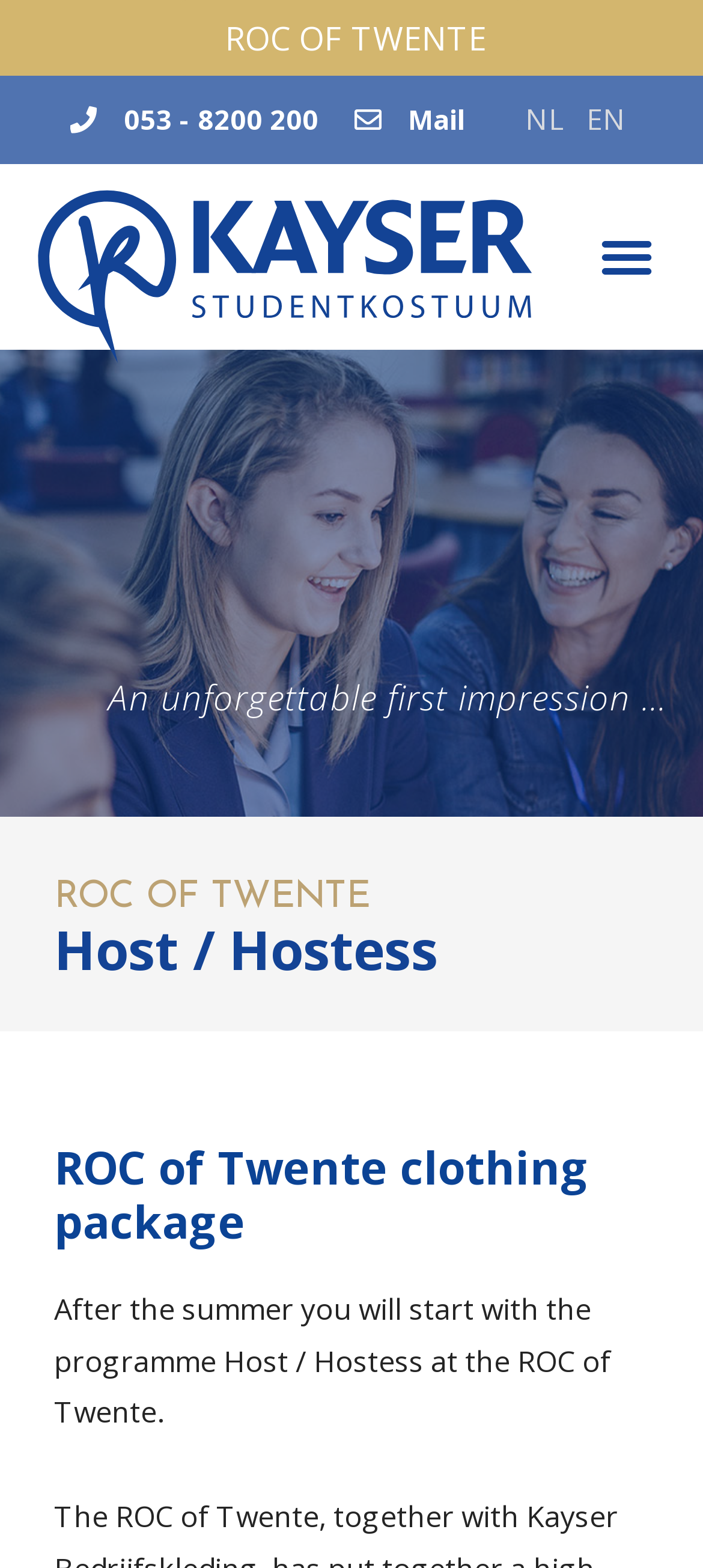How many language options are available?
Carefully analyze the image and provide a detailed answer to the question.

I found the answer by looking at the link elements with the text 'NL' and 'EN'. These suggest that there are two language options available, Dutch and English.